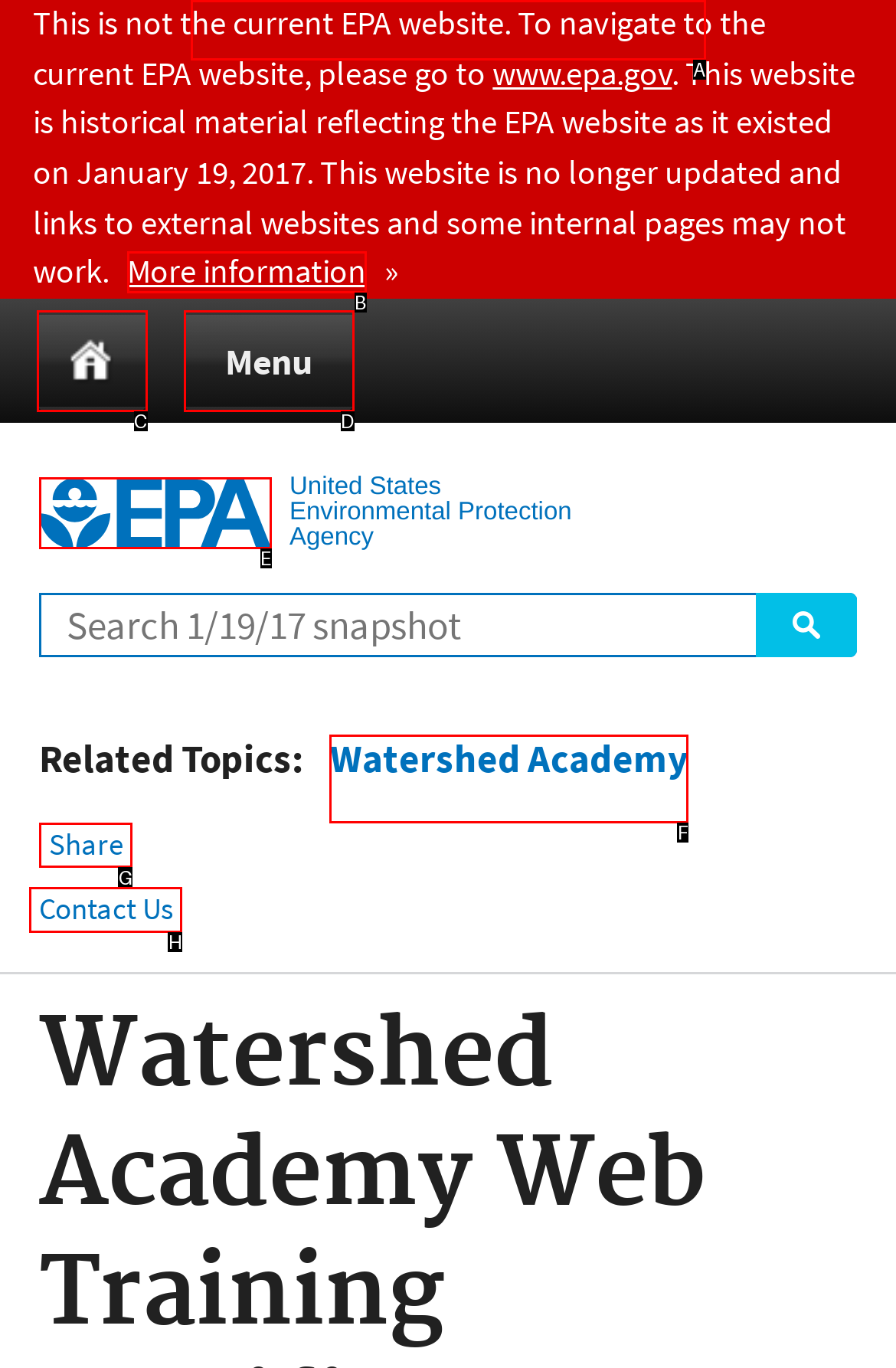From the options presented, which lettered element matches this description: aria-label="Whatsapp" title="Whatsapp"
Reply solely with the letter of the matching option.

None